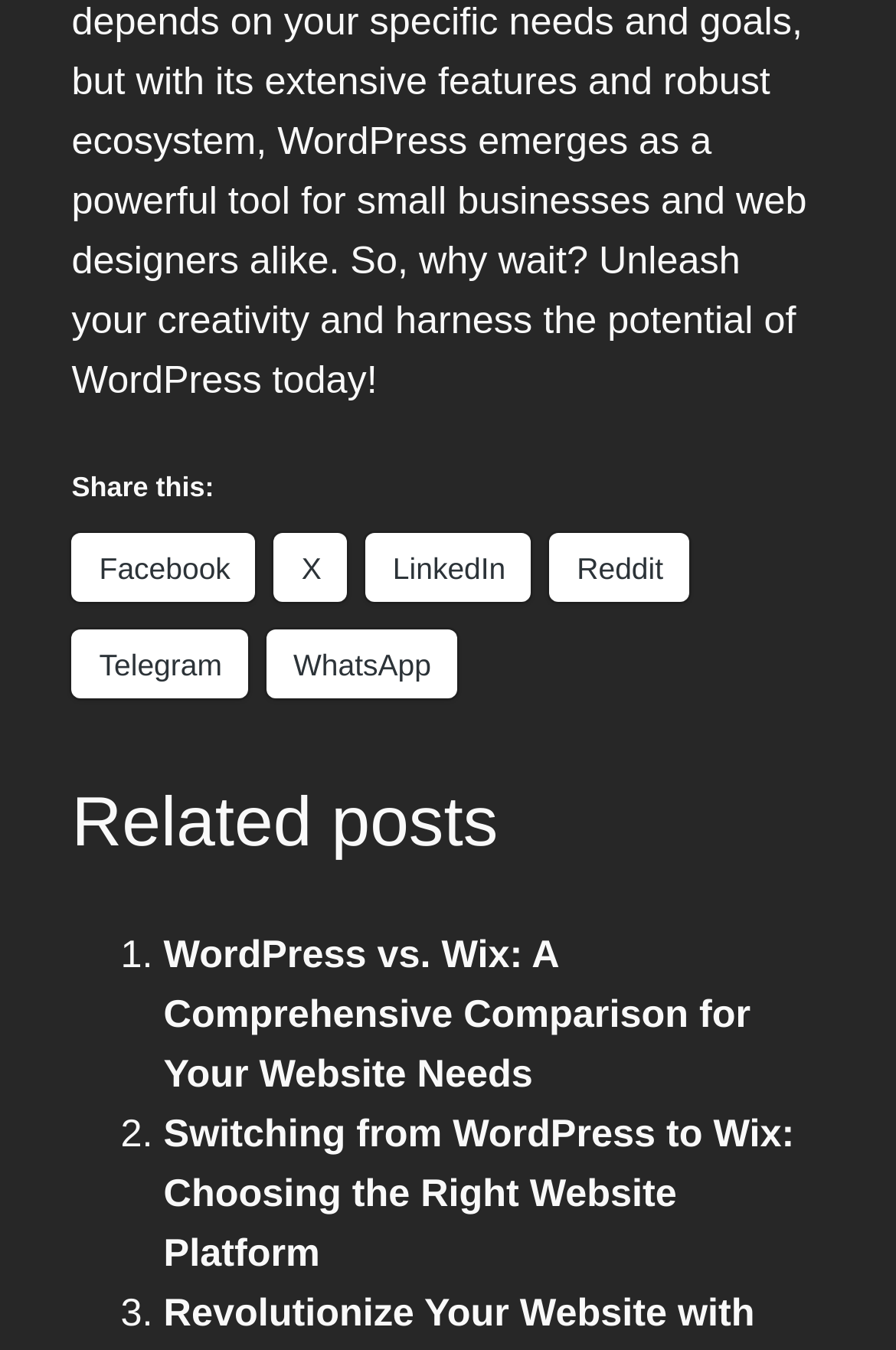Please provide the bounding box coordinates for the UI element as described: "Reddit". The coordinates must be four floats between 0 and 1, represented as [left, top, right, bottom].

[0.613, 0.395, 0.768, 0.446]